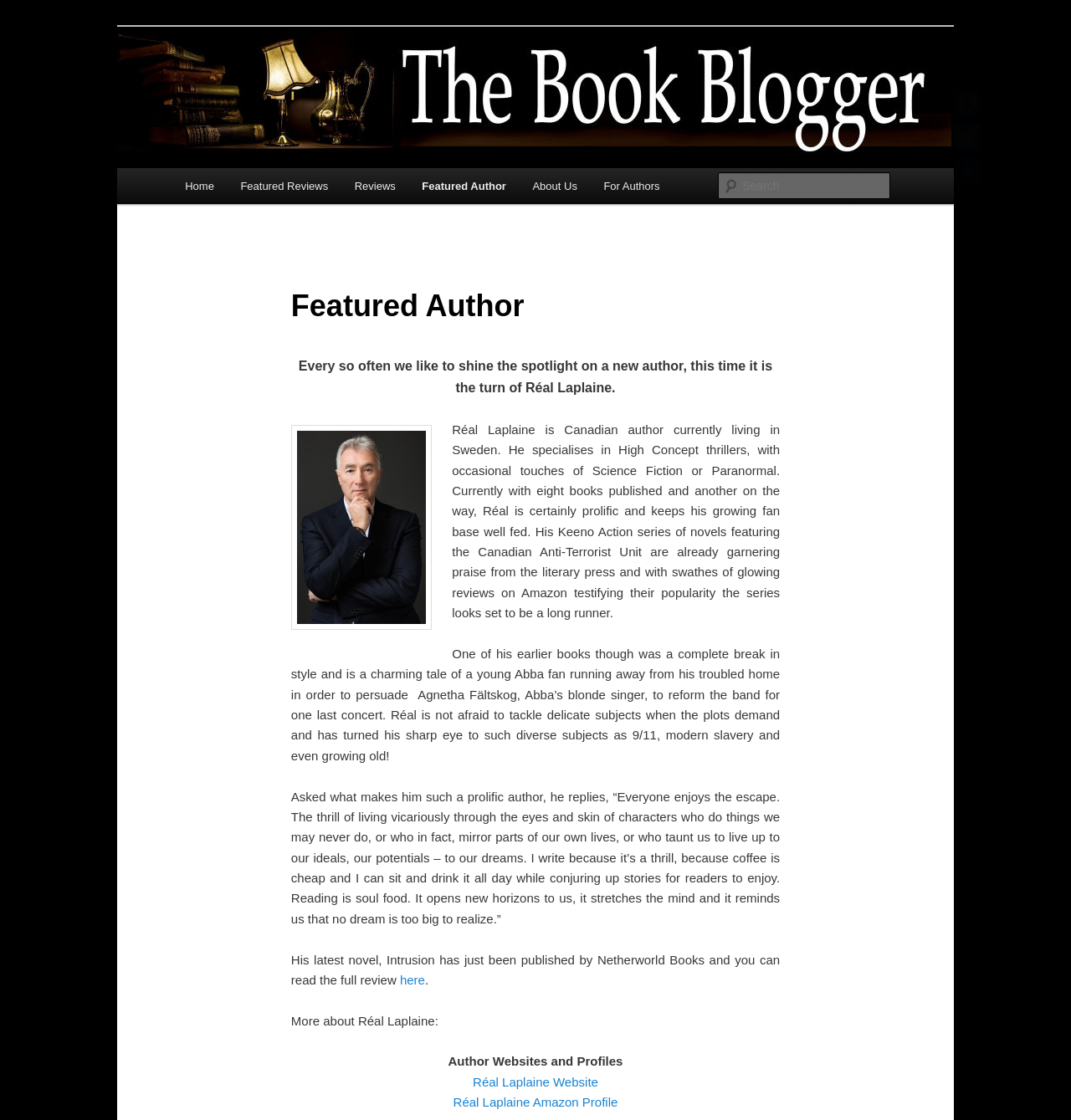Identify the bounding box of the HTML element described here: "Featured Reviews". Provide the coordinates as four float numbers between 0 and 1: [left, top, right, bottom].

[0.212, 0.15, 0.319, 0.182]